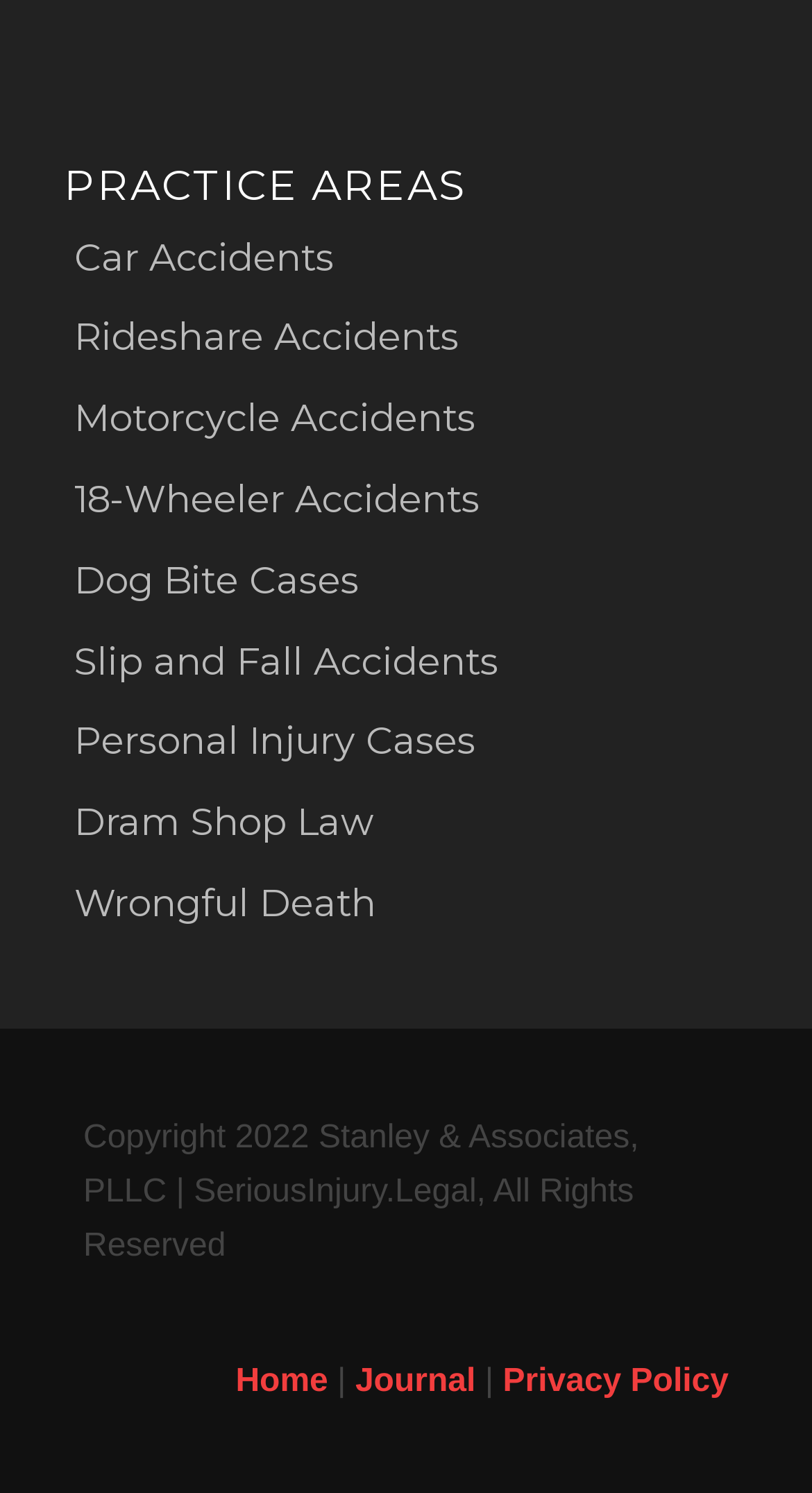Highlight the bounding box coordinates of the element that should be clicked to carry out the following instruction: "Read about Wrongful Death". The coordinates must be given as four float numbers ranging from 0 to 1, i.e., [left, top, right, bottom].

[0.078, 0.579, 0.627, 0.633]